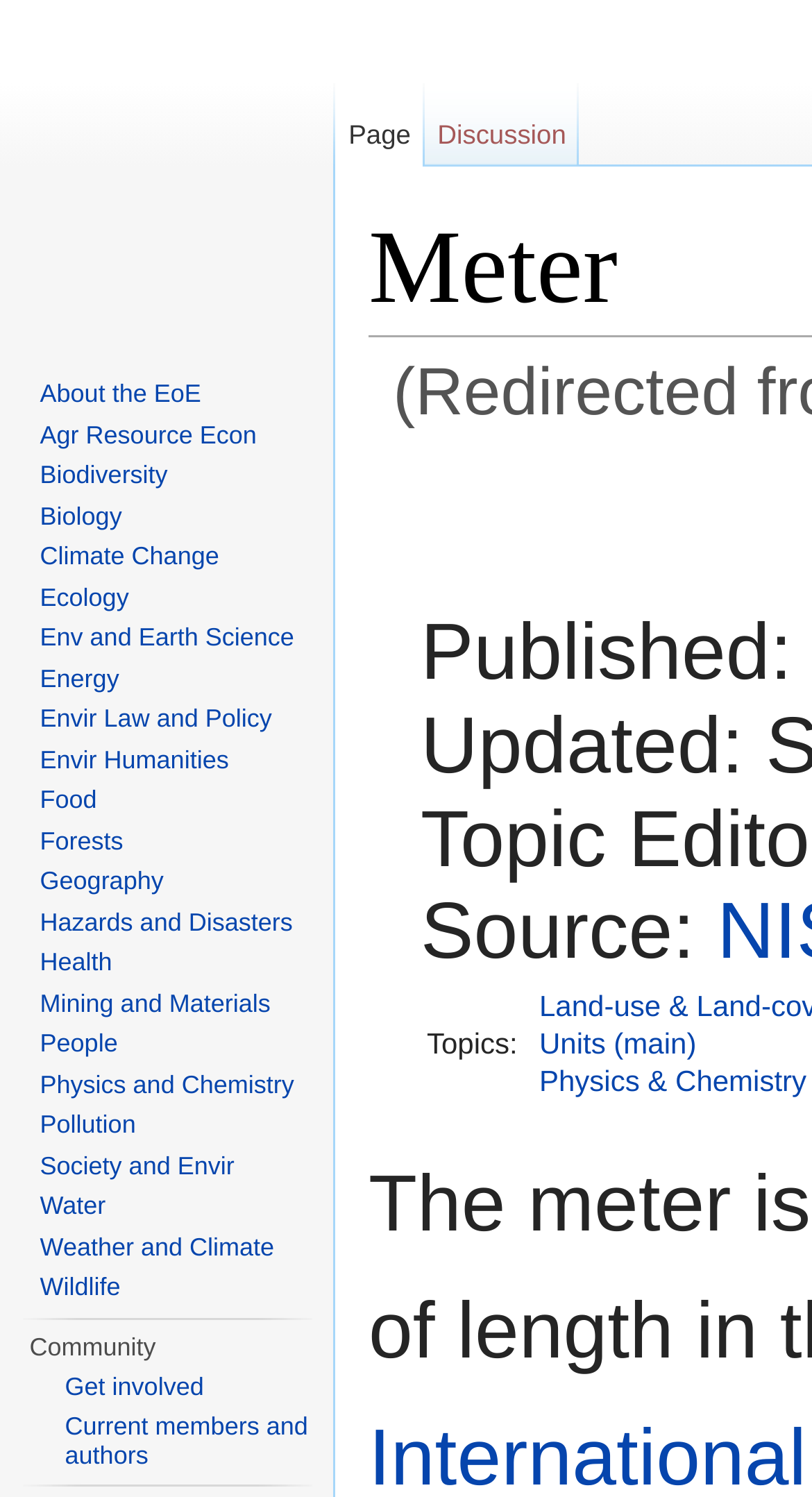Please find the bounding box coordinates of the element that you should click to achieve the following instruction: "Learn about biodiversity". The coordinates should be presented as four float numbers between 0 and 1: [left, top, right, bottom].

[0.049, 0.307, 0.207, 0.327]